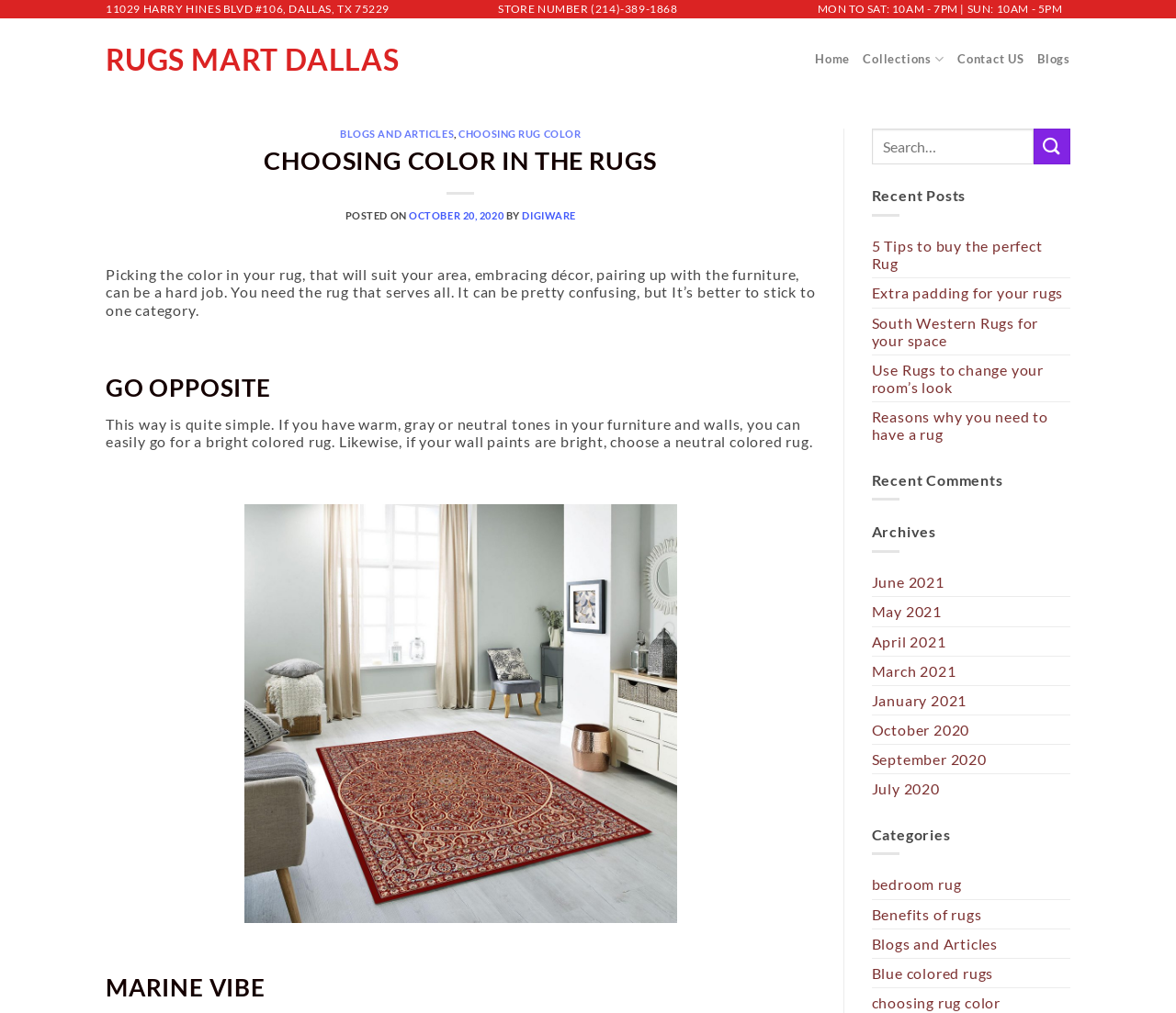What is the store's address?
Carefully examine the image and provide a detailed answer to the question.

I found the store's address by looking at the top section of the webpage, where the contact information is typically displayed. The address is written in a static text element with coordinates [0.09, 0.002, 0.331, 0.016].